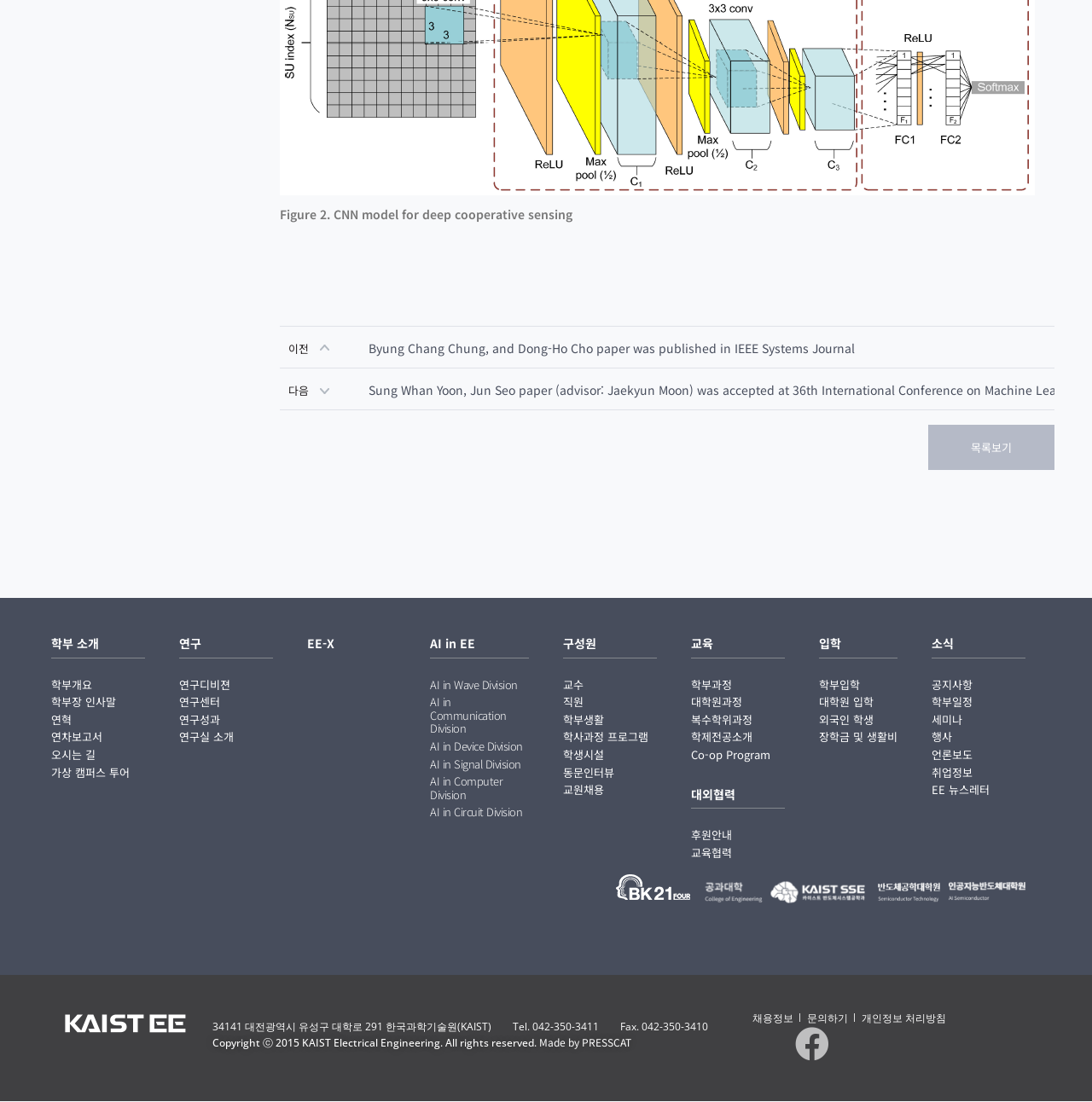Determine the bounding box coordinates of the clickable region to follow the instruction: "View the latest news and announcements".

[0.854, 0.615, 0.939, 0.627]